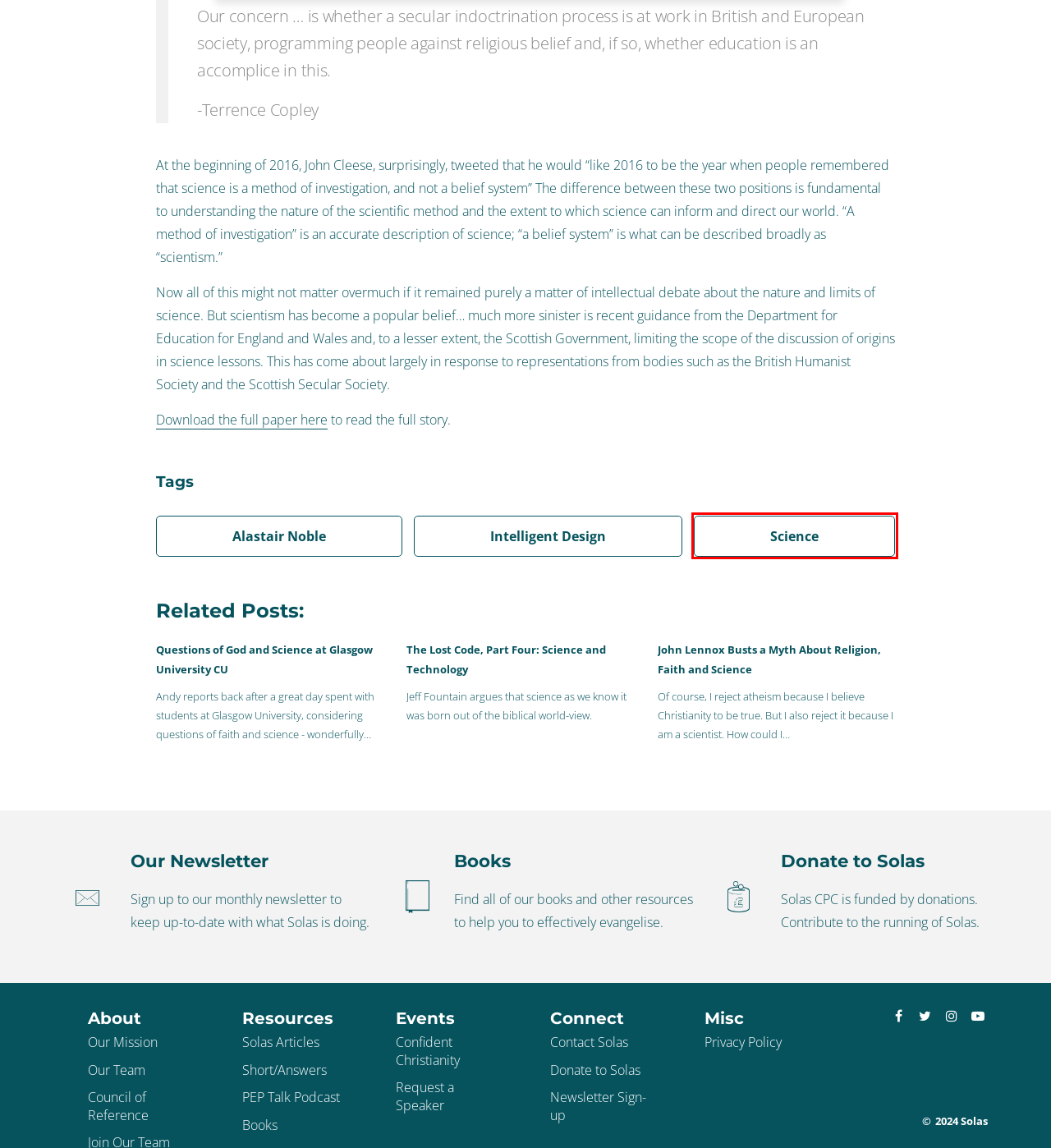You have a screenshot of a webpage with a red rectangle bounding box. Identify the best webpage description that corresponds to the new webpage after clicking the element within the red bounding box. Here are the candidates:
A. Alastair Noble – Solas
B. Questions of God and Science at Glasgow University CU – Solas
C. Confident Christianity Conferences – Solas
D. Request a Speaker – Solas
E. PEP Talk – Solas
F. John Lennox Busts a Myth About Religion, Faith and Science – Solas
G. Council of Reference – Solas
H. Science – Solas

H